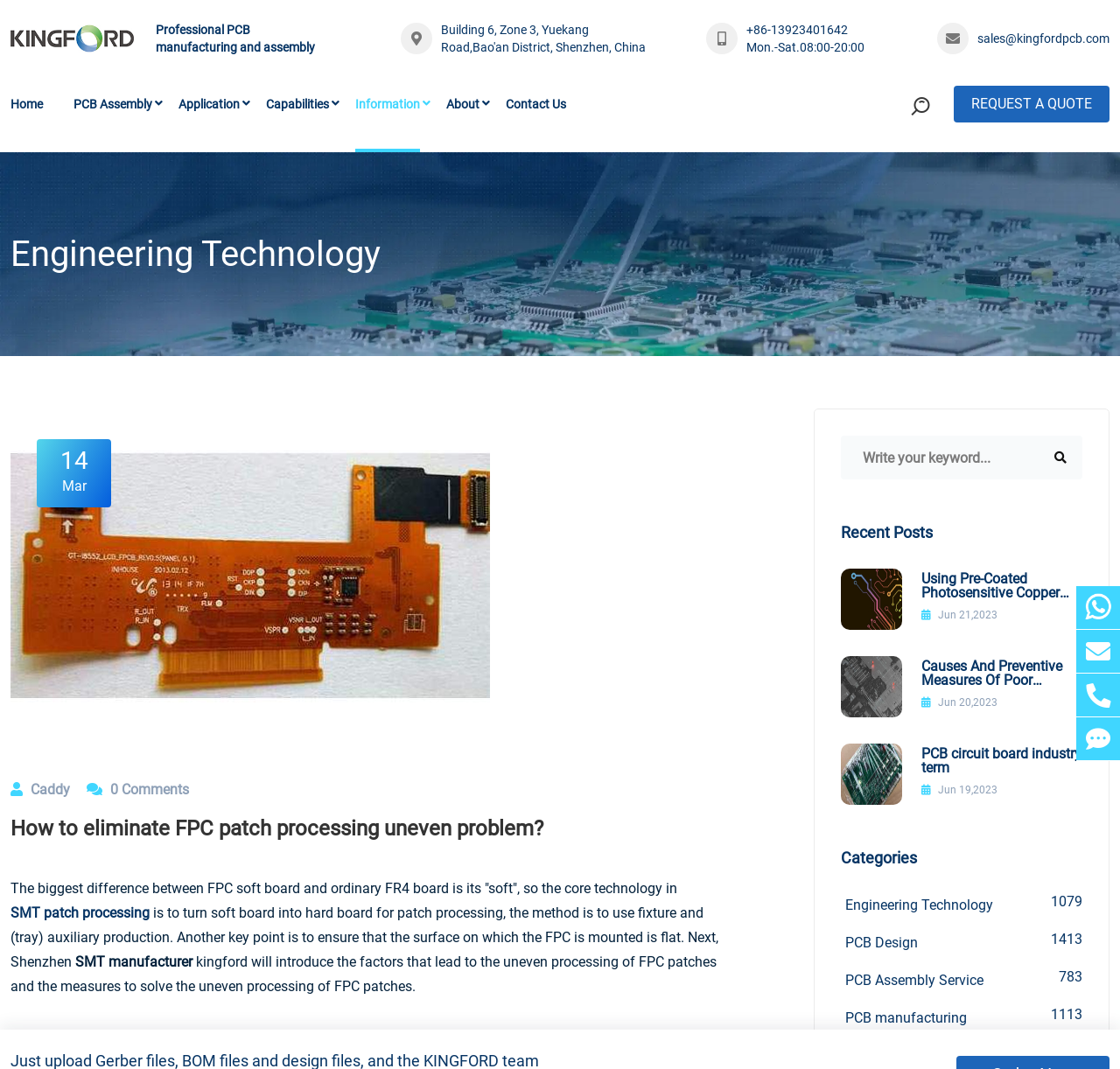Identify the bounding box coordinates of the clickable section necessary to follow the following instruction: "Contact the company through Whatsapp". The coordinates should be presented as four float numbers from 0 to 1, i.e., [left, top, right, bottom].

[0.961, 0.549, 1.0, 0.589]